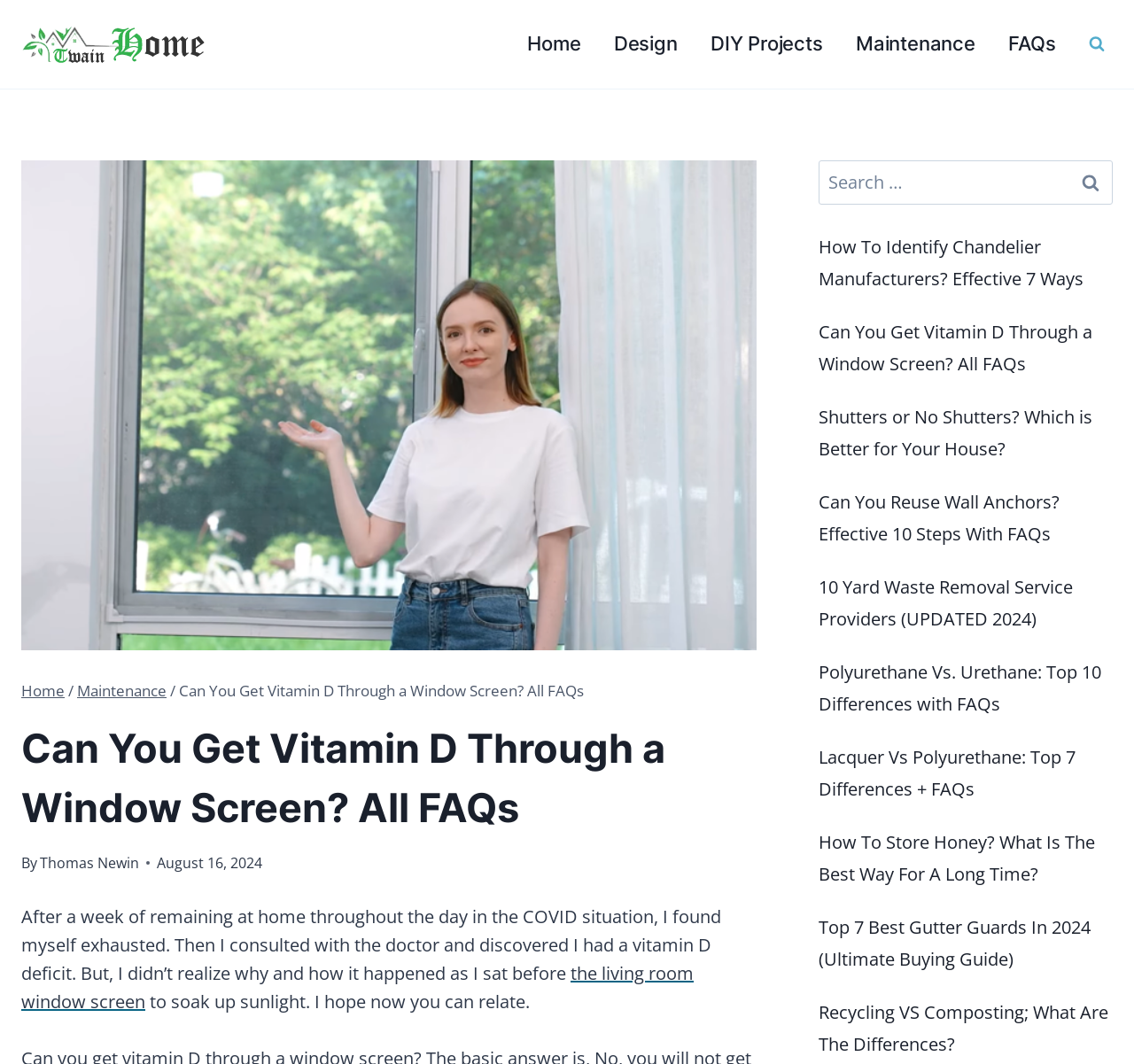What is the purpose of the search bar?
Please provide a single word or phrase based on the screenshot.

To search for articles